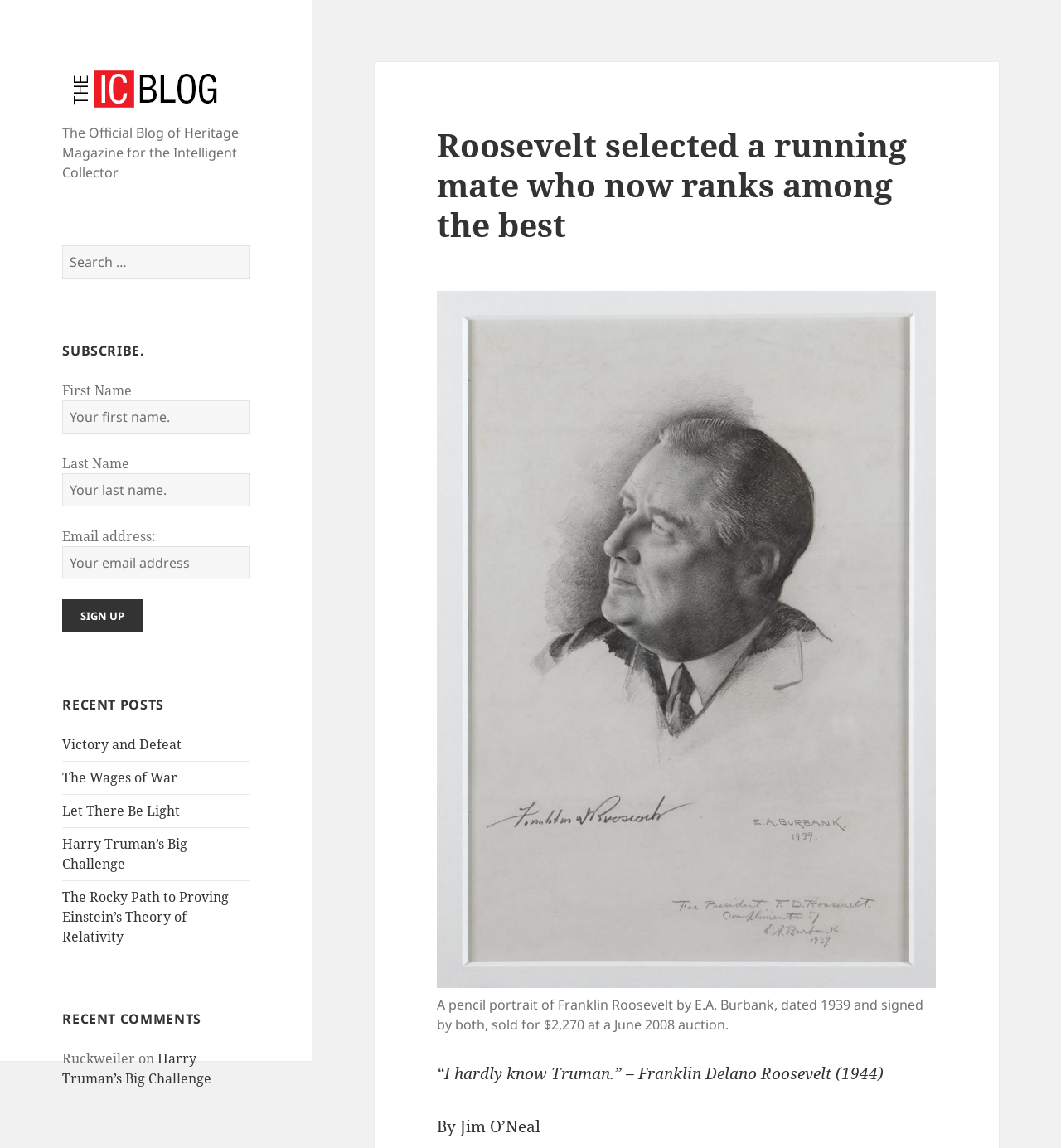What is the description of the figure in the article?
Please interpret the details in the image and answer the question thoroughly.

I found the figure element by looking for the element with the type 'figure' and then looked for the Figcaption element that is a child of the figure element, which has the text 'A pencil portrait of Franklin Roosevelt by E.A. Burbank, dated 1939 and signed by both, sold for $2,270 at a June 2008 auction'.